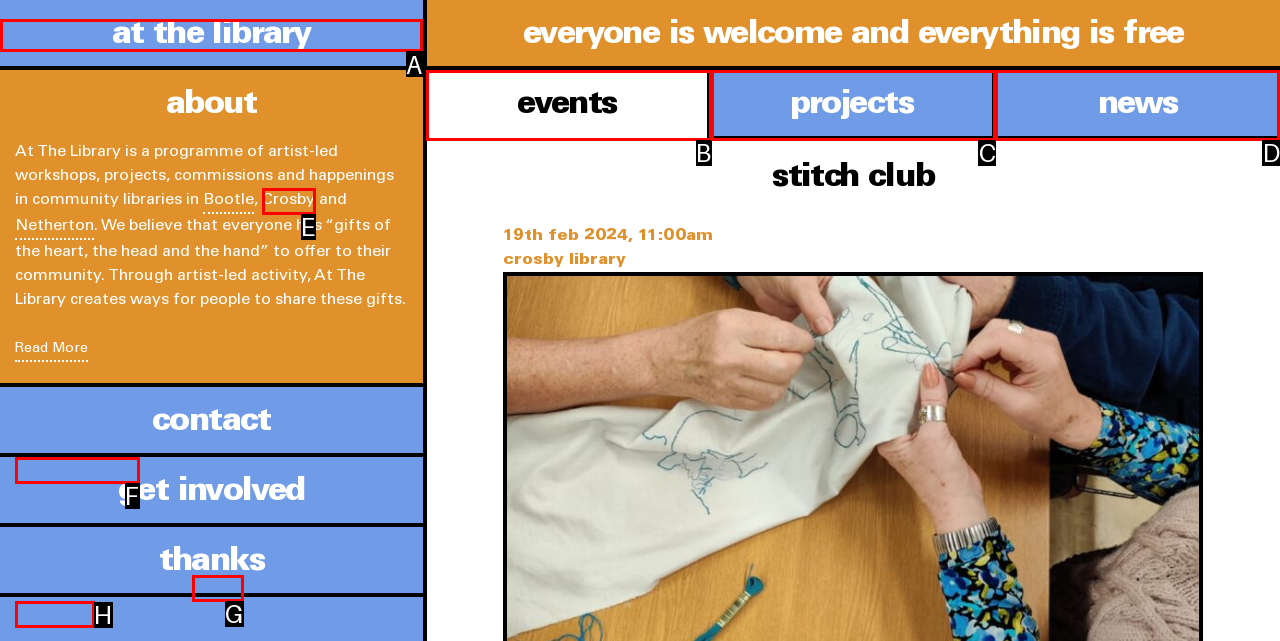Select the option I need to click to accomplish this task: click on 'at the library'
Provide the letter of the selected choice from the given options.

A